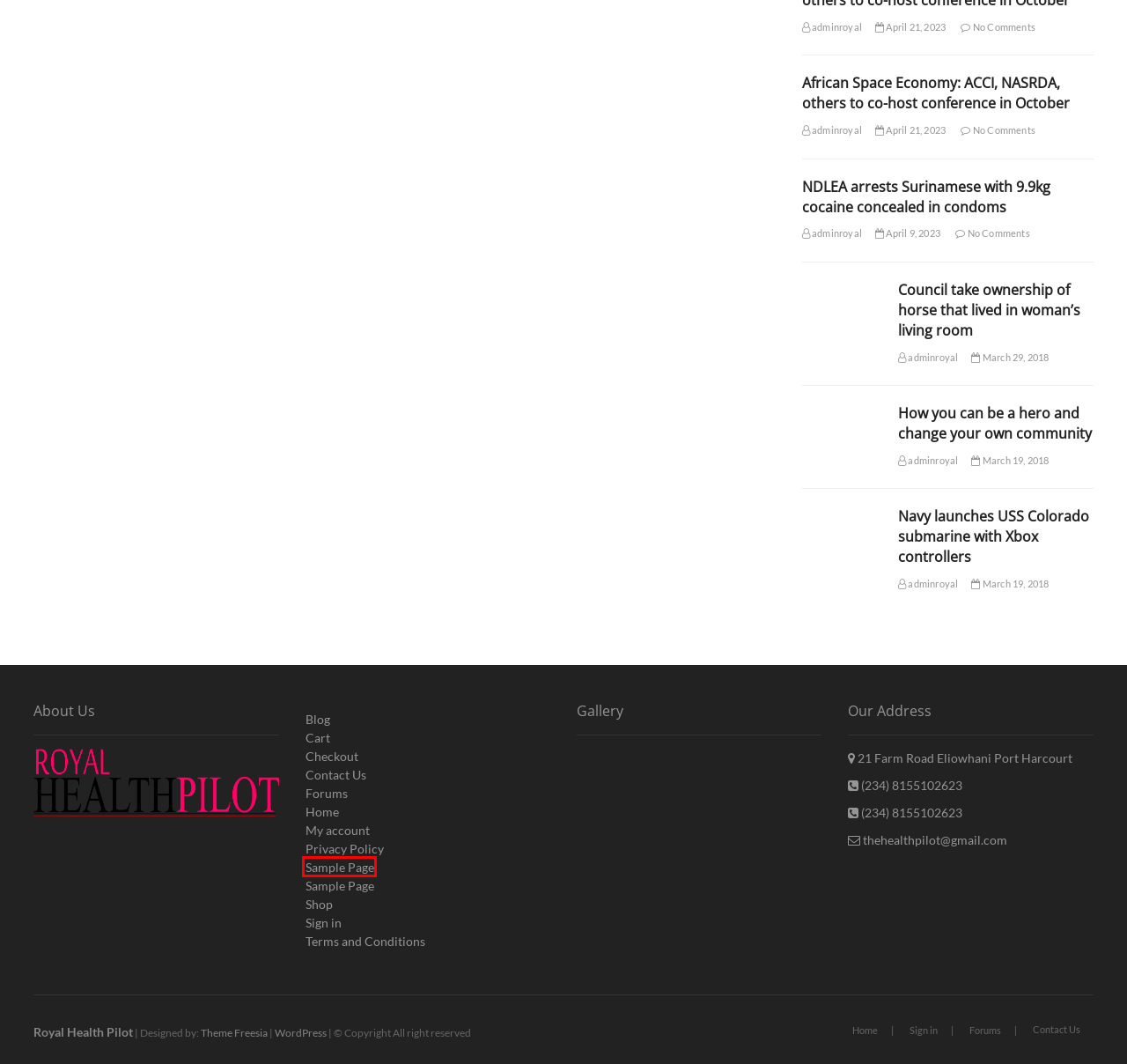Review the screenshot of a webpage that includes a red bounding box. Choose the webpage description that best matches the new webpage displayed after clicking the element within the bounding box. Here are the candidates:
A. NDLEA arrests Surinamese with 9.9kg cocaine concealed in condoms – Royal Health Pilot
B. Free  Premium Responsive WordPress Themes/Plugins at Theme Freesia
C. Cart – Royal Health Pilot
D. African Space Economy: ACCI, NASRDA, others to co-host conference in October – Royal Health Pilot
E. Sample Page – Royal Health Pilot
F. My account – Royal Health Pilot
G. How you can be a hero and change your own community – Royal Health Pilot
H. Contact Us – Royal Health Pilot

E